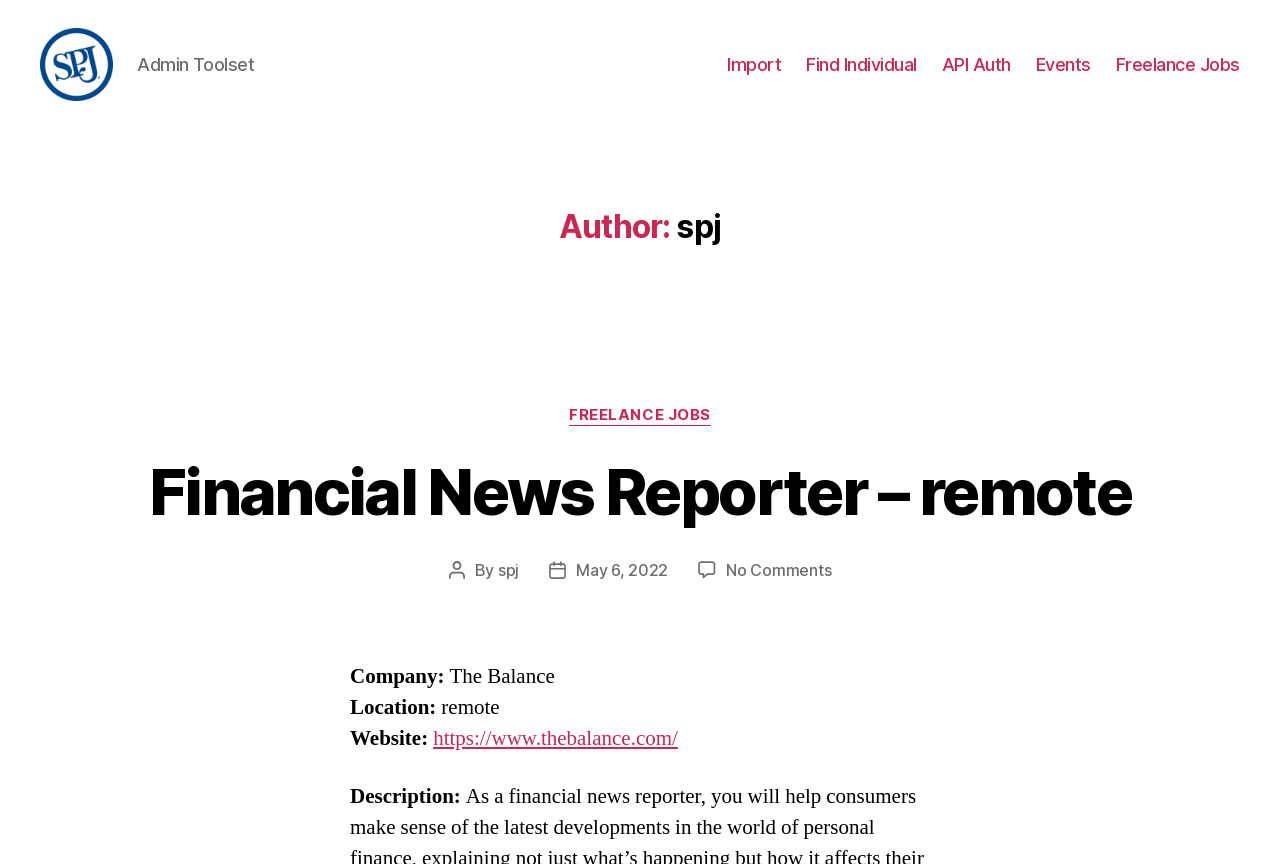Answer the question with a single word or phrase: 
What is the date of the post?

May 6, 2022